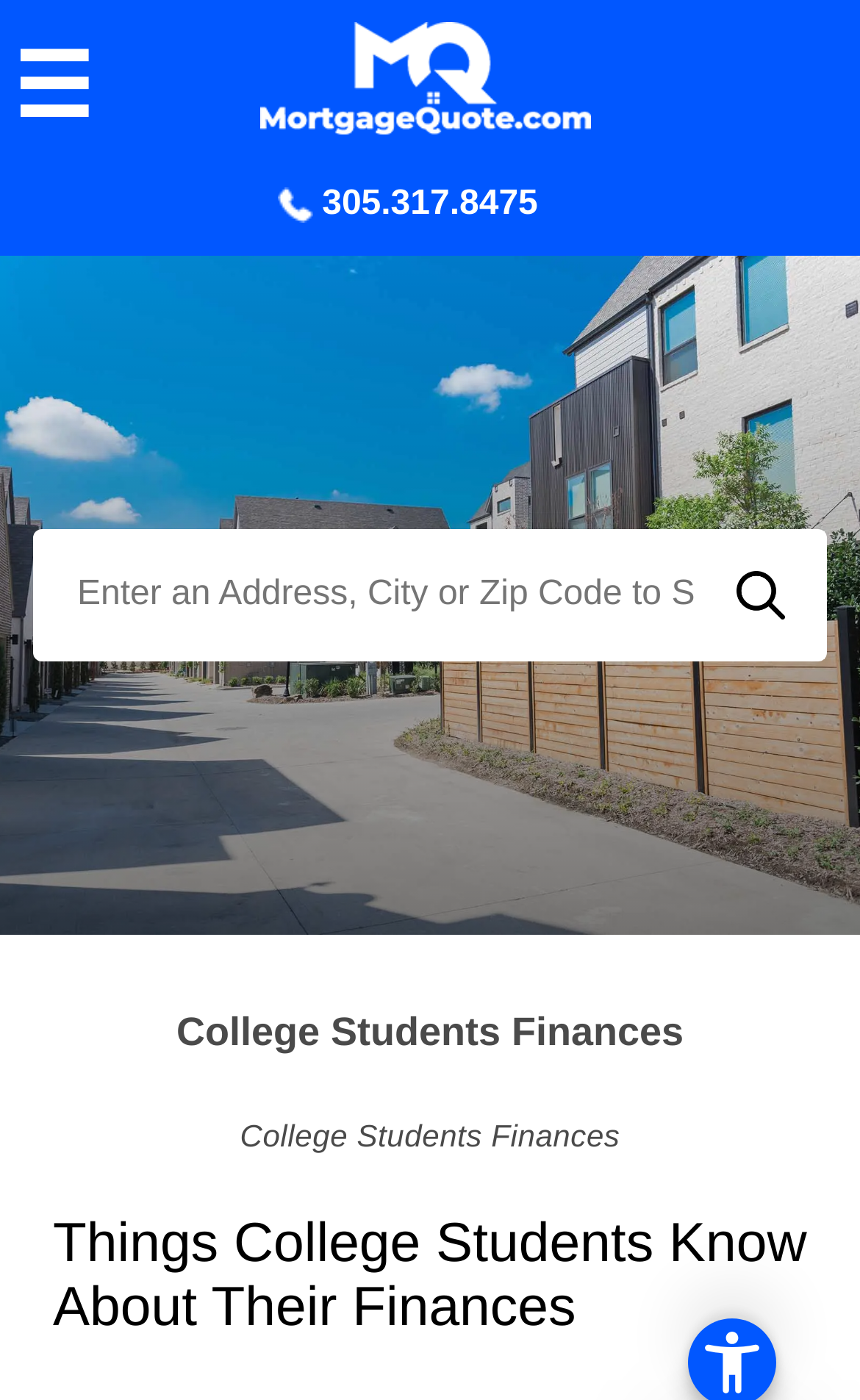What is the function of the button with the ☰ icon?
Please provide a comprehensive answer based on the information in the image.

The button with the ☰ icon is likely a menu button, which can be inferred from its position at the top left corner of the webpage and its description as a button element with the description '☰' and bounding box coordinates [0.0, 0.025, 0.123, 0.101].